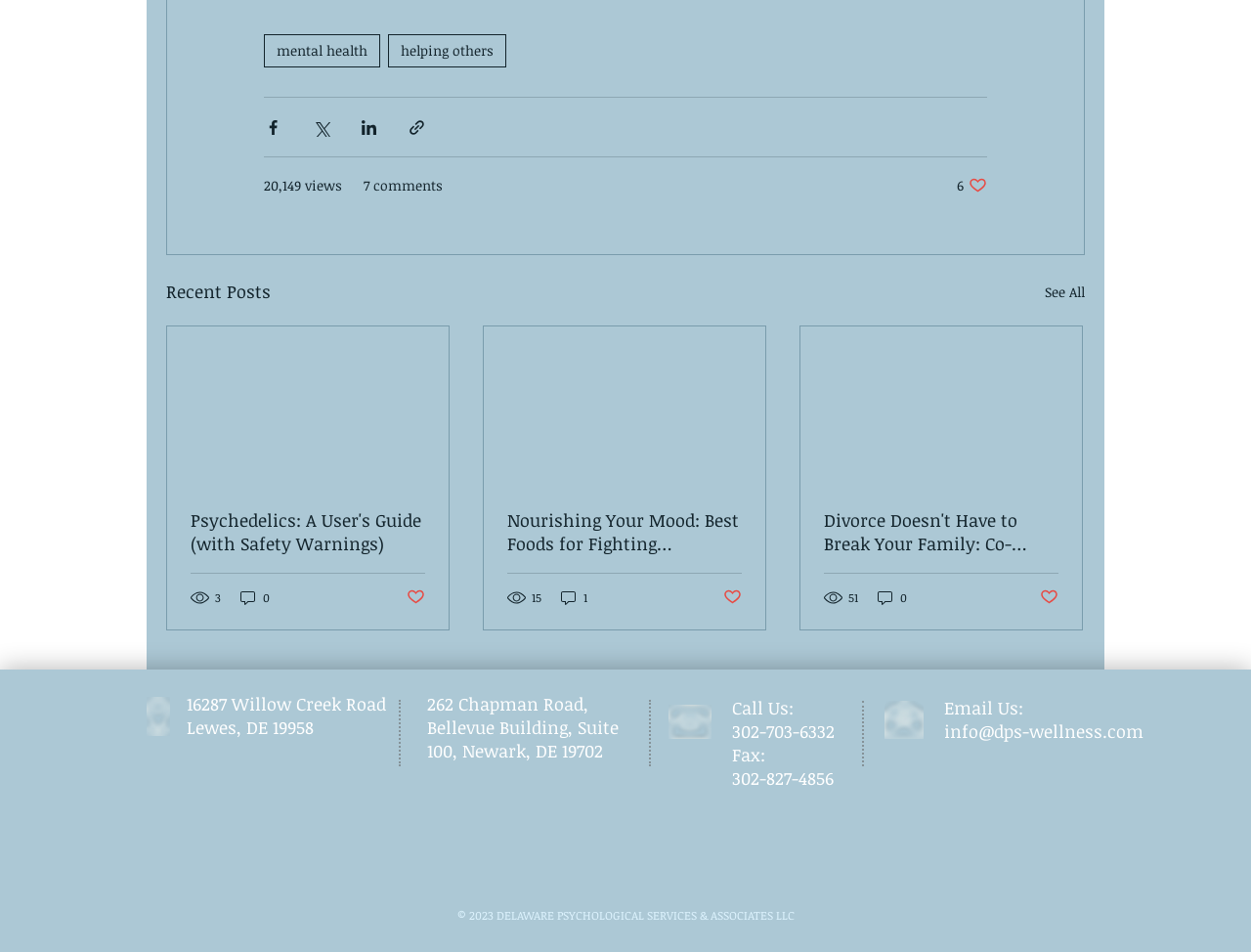How many recent posts are there?
Please provide a single word or phrase as your answer based on the image.

3